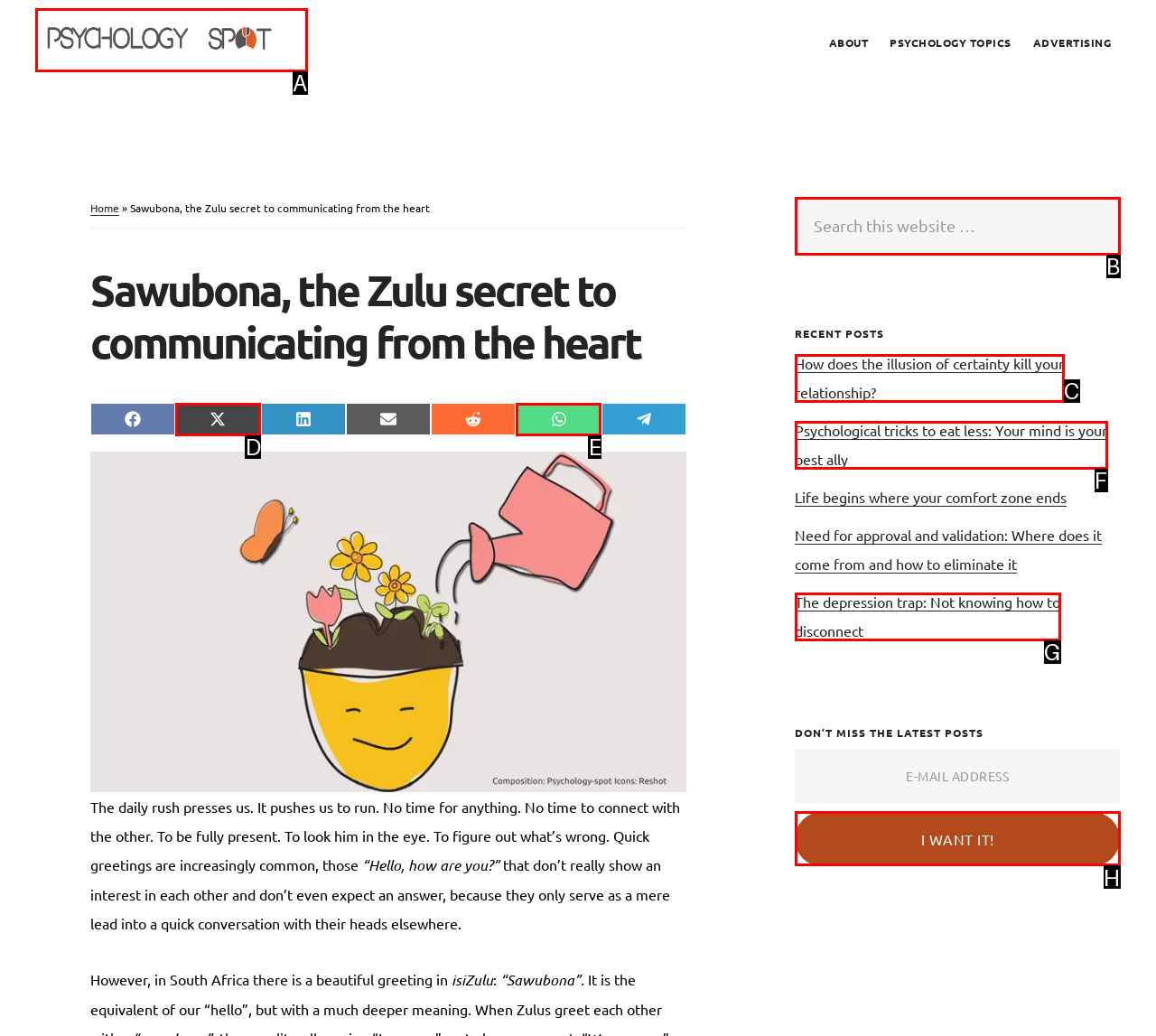Select the appropriate HTML element that needs to be clicked to execute the following task: Click on the 'PSYCHOLOGY SPOT' link. Respond with the letter of the option.

A